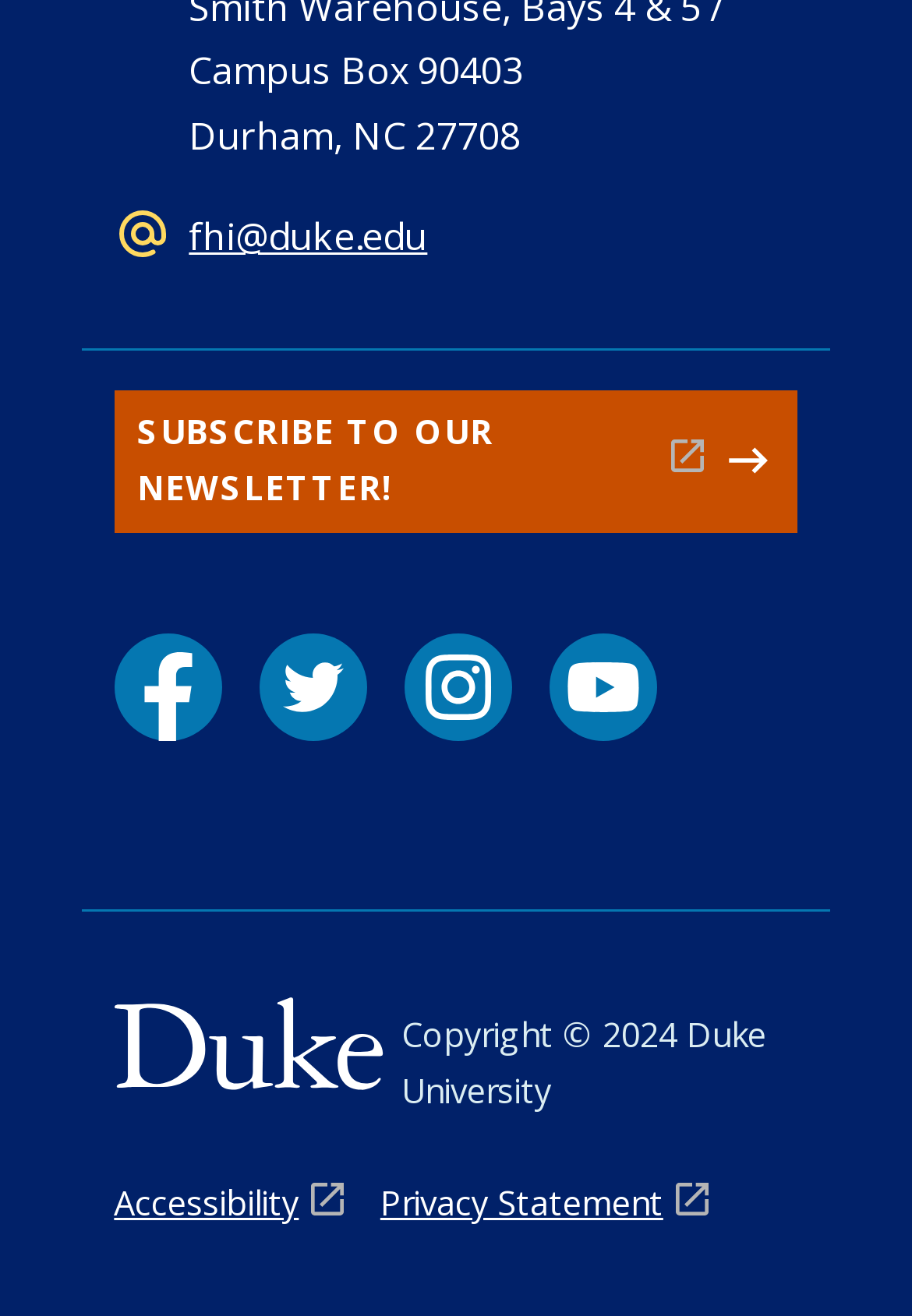Can you pinpoint the bounding box coordinates for the clickable element required for this instruction: "Visit Facebook page"? The coordinates should be four float numbers between 0 and 1, i.e., [left, top, right, bottom].

[0.125, 0.481, 0.243, 0.563]